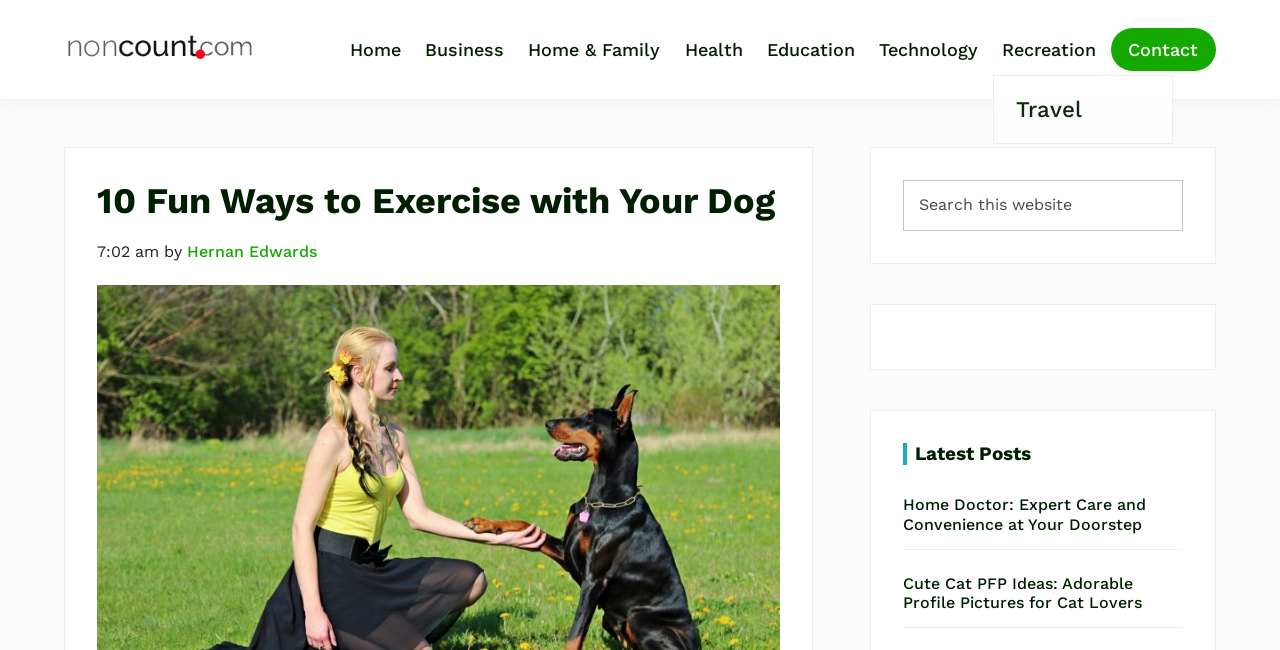Generate a thorough caption that explains the contents of the webpage.

This webpage is about exercising with dogs, specifically providing 10 fun ways to do so. At the top left corner, there is a logo of "NonCount.com" with a link to the website's homepage. Below the logo, there is a navigation menu with links to various categories such as "Home", "Business", "Health", and more.

The main content of the webpage is headed by a title "10 Fun Ways to Exercise with Your Dog" with the time of posting and the author's name, Hernan Edwards, displayed below. 

On the right side of the webpage, there is a primary sidebar with a search bar at the top, allowing users to search the website. Below the search bar, there are headings for "Latest Posts" with two article previews, one about "Home Doctor: Expert Care and Convenience at Your Doorstep" and another about "Cute Cat PFP Ideas: Adorable Profile Pictures for Cat Lovers". Each article preview has a link to the full article.

There are no images on the main content section, but there is a logo image at the top left corner. Overall, the webpage has a clean layout with clear headings and concise text, making it easy to navigate and read.